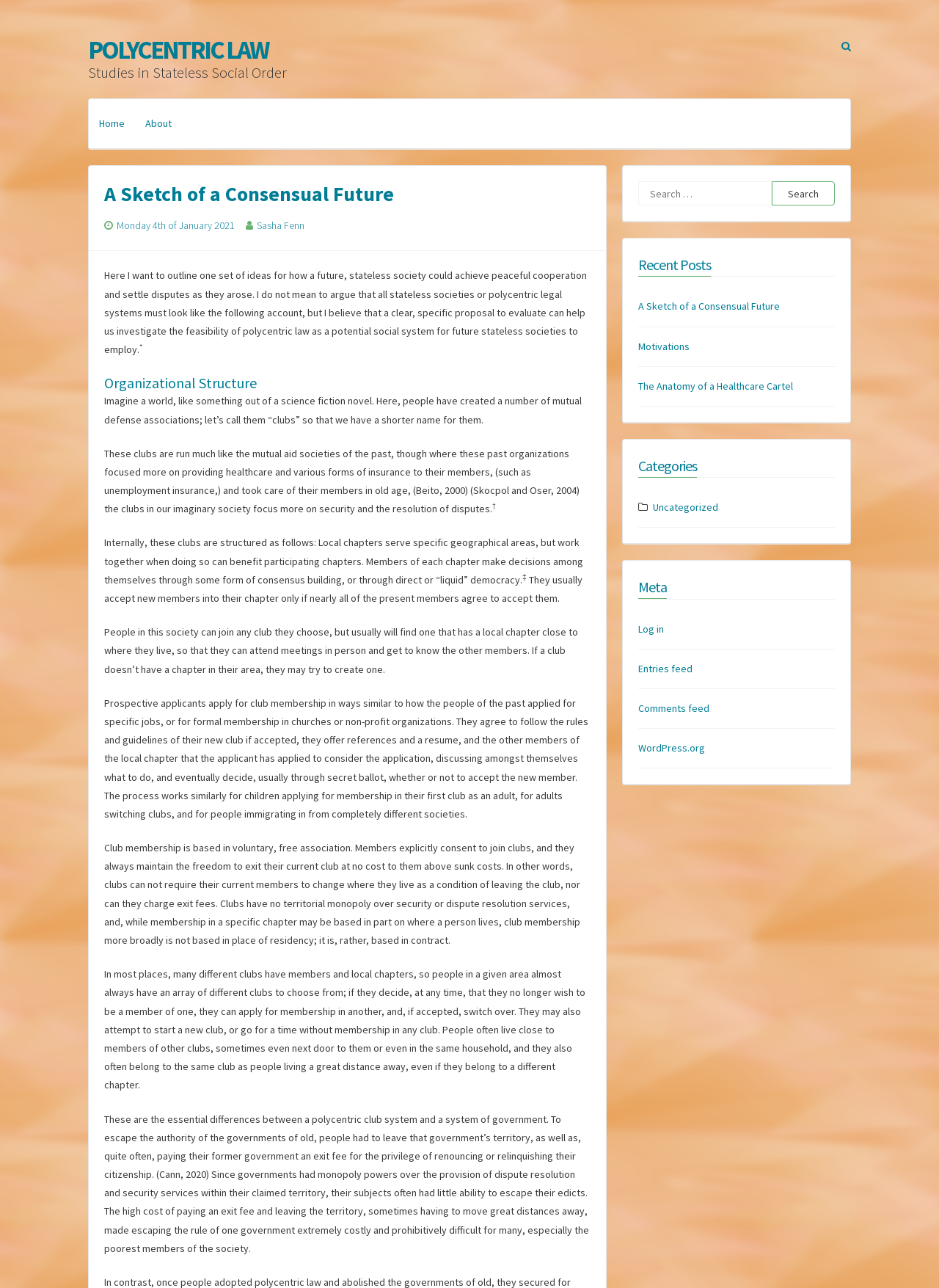Please determine the bounding box coordinates of the element's region to click for the following instruction: "Read the 'A Sketch of a Consensual Future' post".

[0.68, 0.233, 0.83, 0.243]